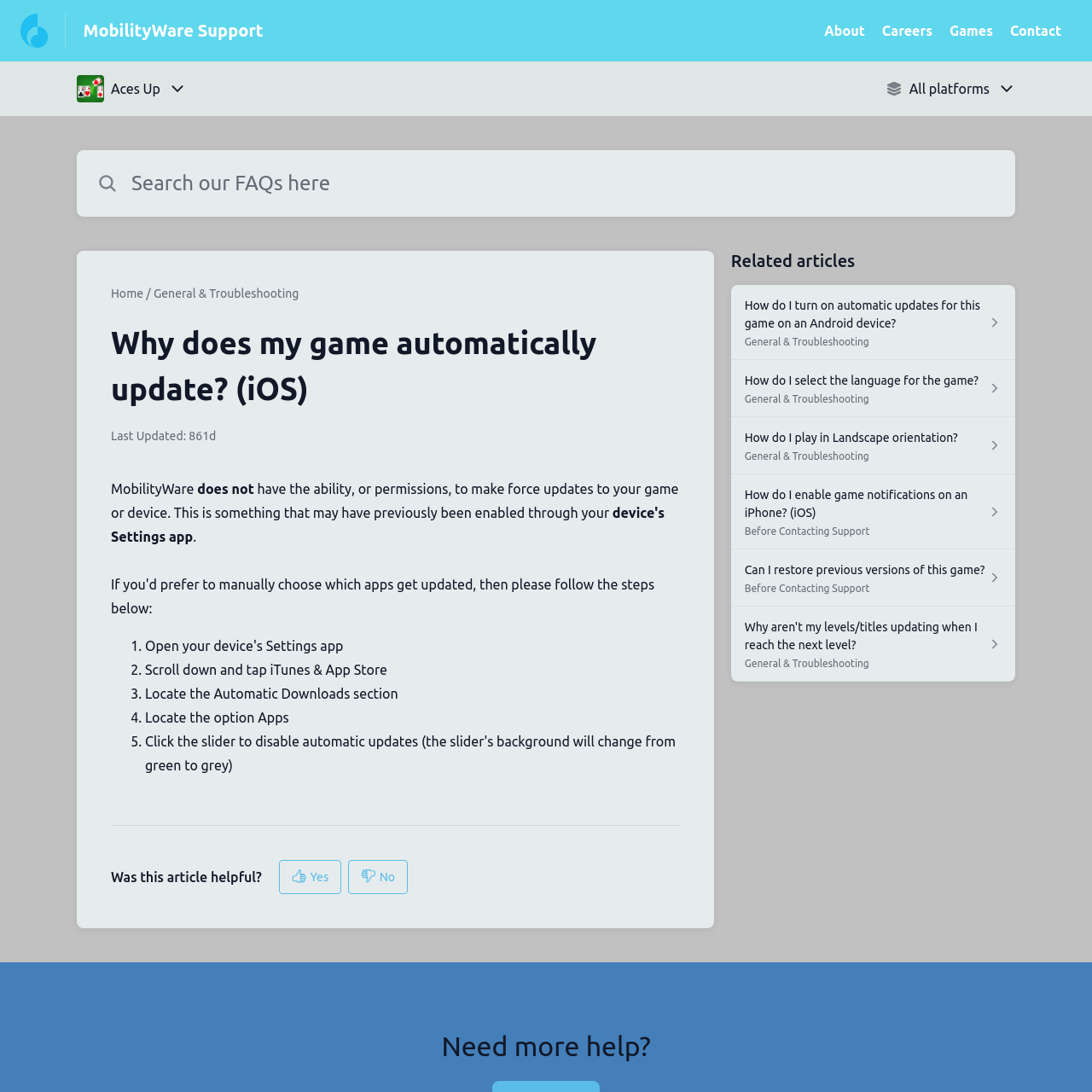Please respond in a single word or phrase: 
What is the purpose of the search bar on this webpage?

Search our FAQs here